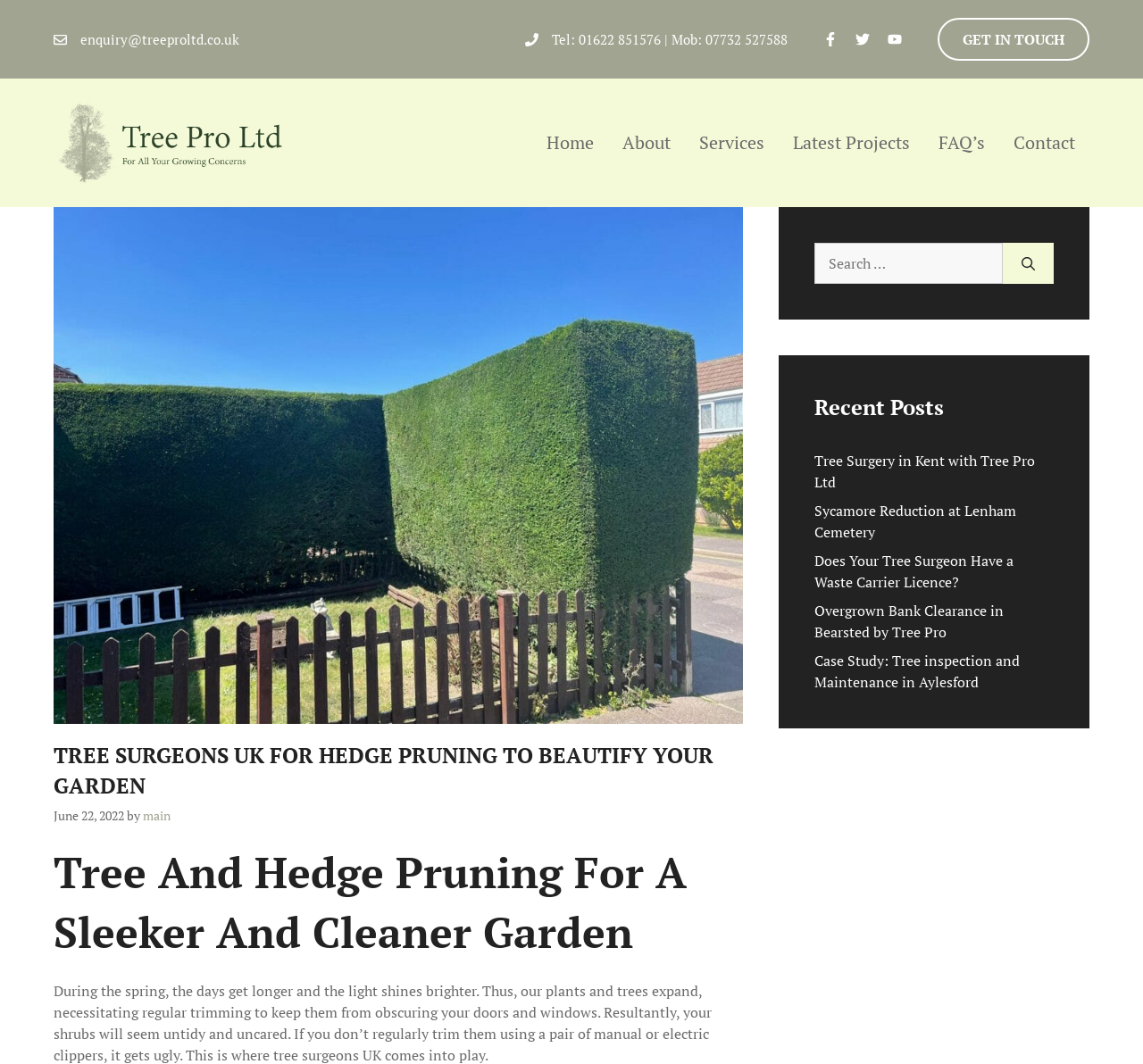What is the topic of the recent post 'Tree Surgery in Kent with Tree Pro Ltd'?
Please give a detailed answer to the question using the information shown in the image.

I found the recent post section by looking at the bottom section of the webpage, where it is labeled as 'Recent Posts'. The post 'Tree Surgery in Kent with Tree Pro Ltd' is listed as one of the recent posts, and its title suggests that it is about tree surgery services provided by Tree Pro Ltd in Kent.